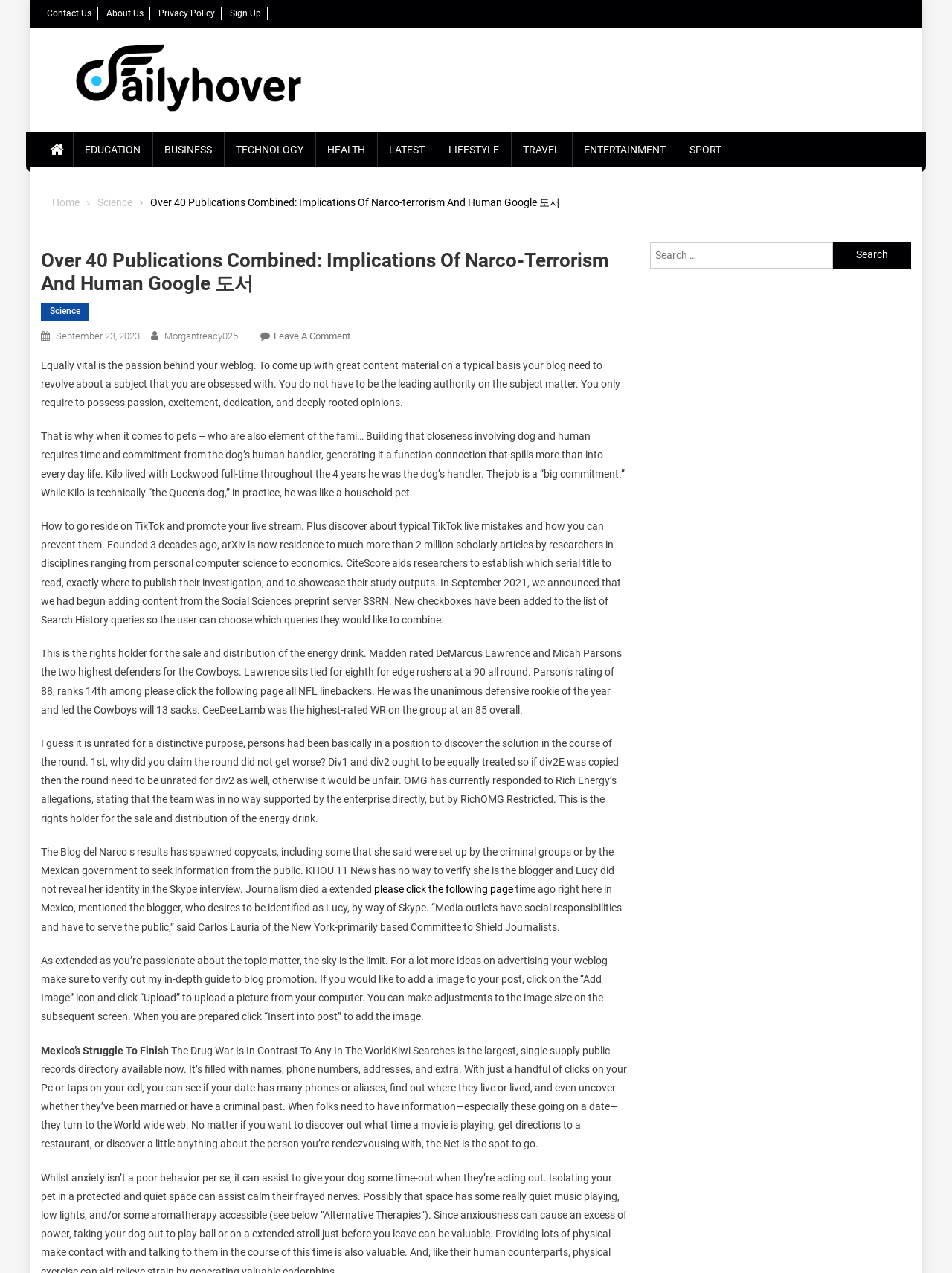Provide the bounding box coordinates of the area you need to click to execute the following instruction: "Search for something".

[0.683, 0.19, 0.875, 0.211]